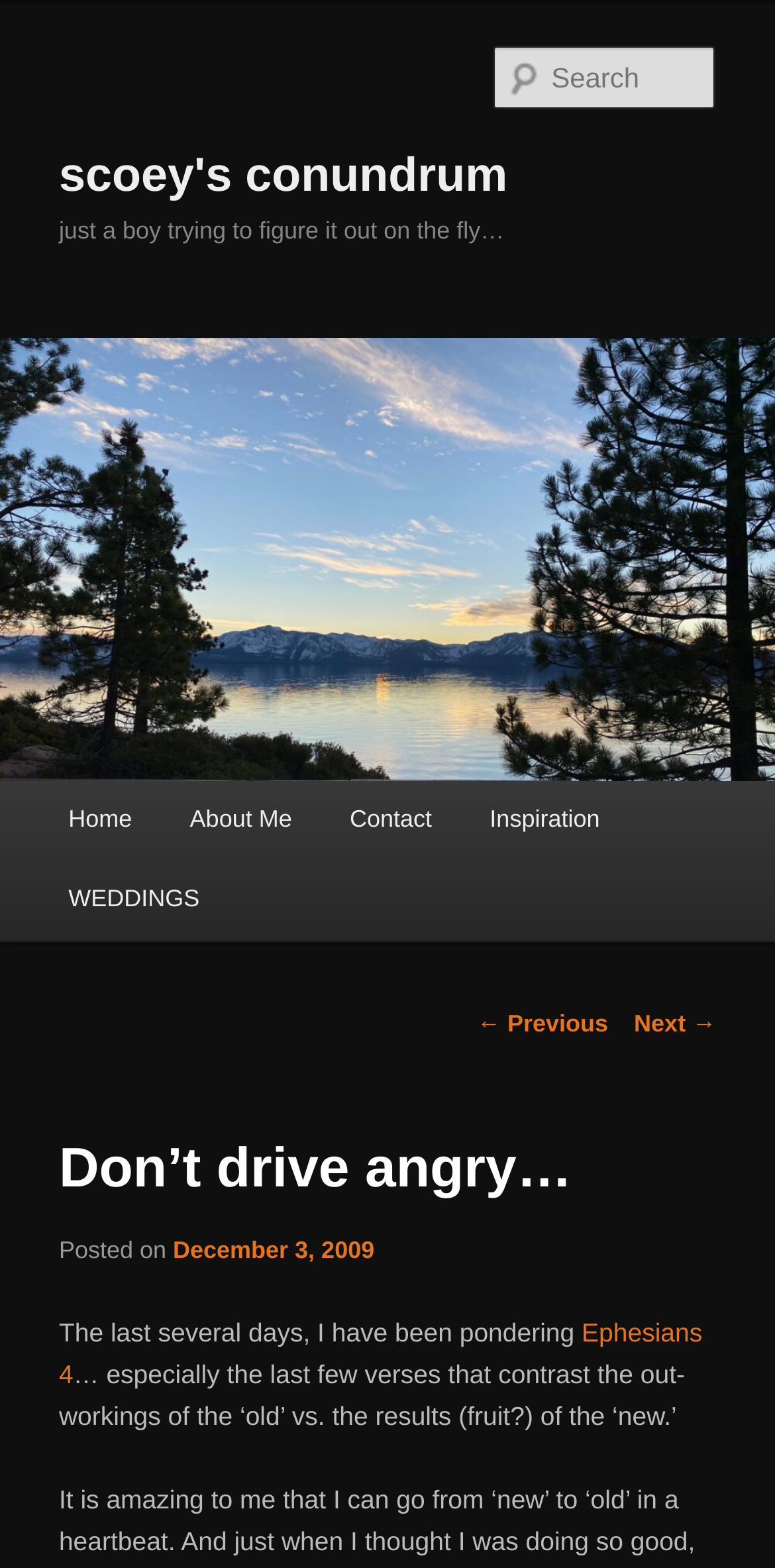Please identify the bounding box coordinates of where to click in order to follow the instruction: "search for something".

[0.637, 0.029, 0.924, 0.07]